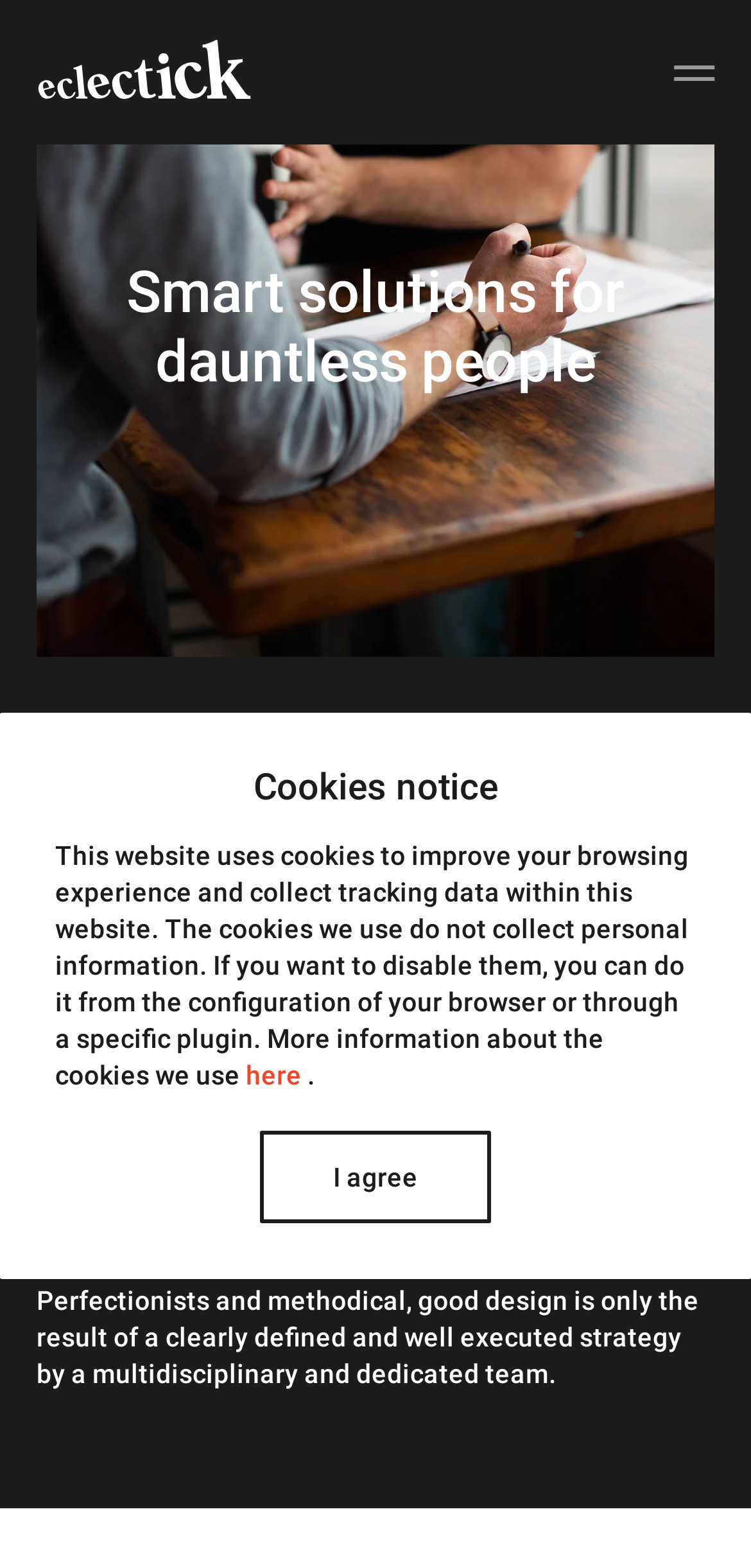How does Eclectick approach each project?
Answer the question with a detailed explanation, including all necessary information.

I found this information in the StaticText element that describes Eclectick's approach as 'We work on each project in a personalized way, we assess the needs of each client and create creative solutions tailored to their needs'.